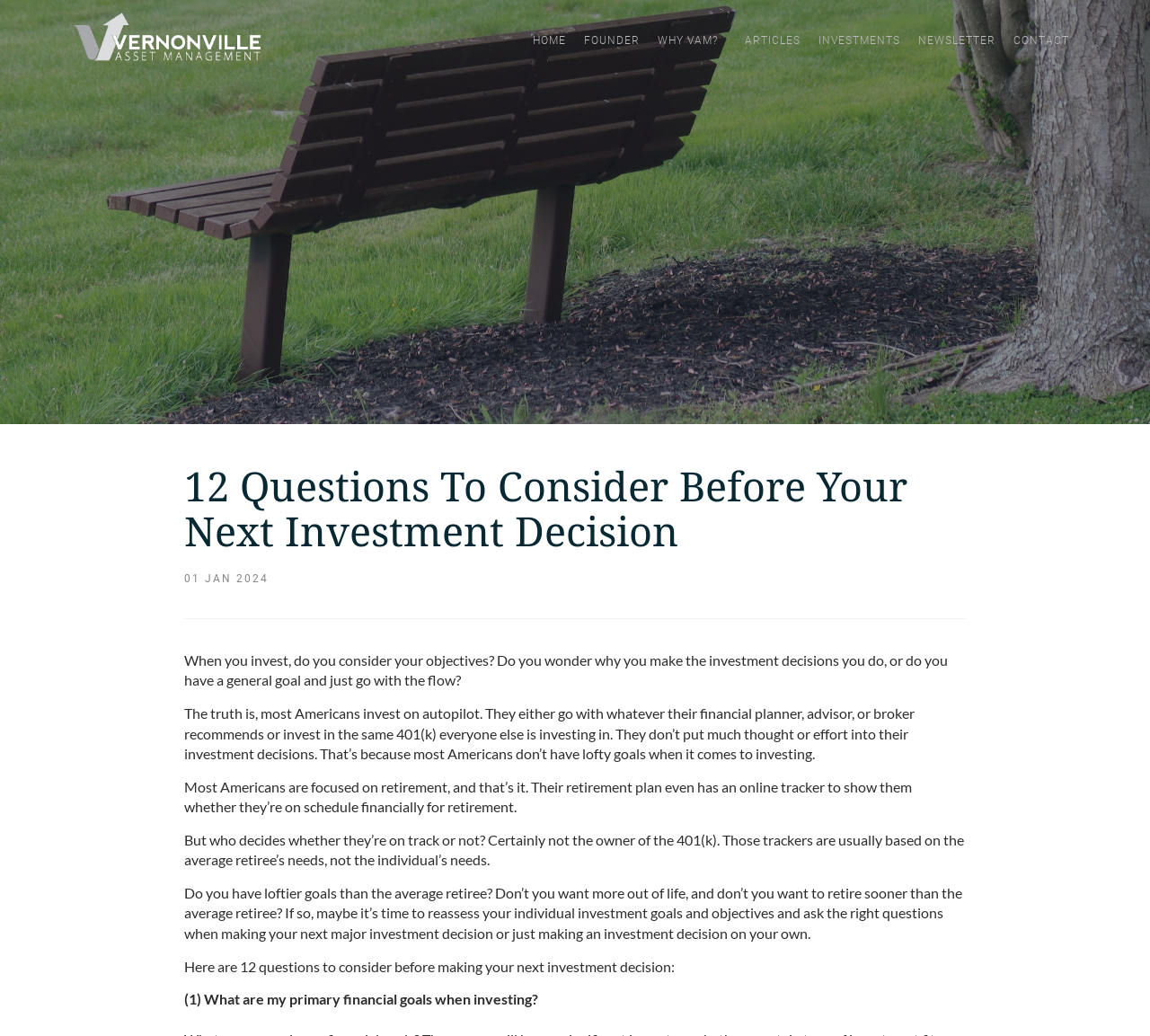Please find the bounding box coordinates (top-left x, top-left y, bottom-right x, bottom-right y) in the screenshot for the UI element described as follows: Why VAM?

[0.564, 0.022, 0.64, 0.056]